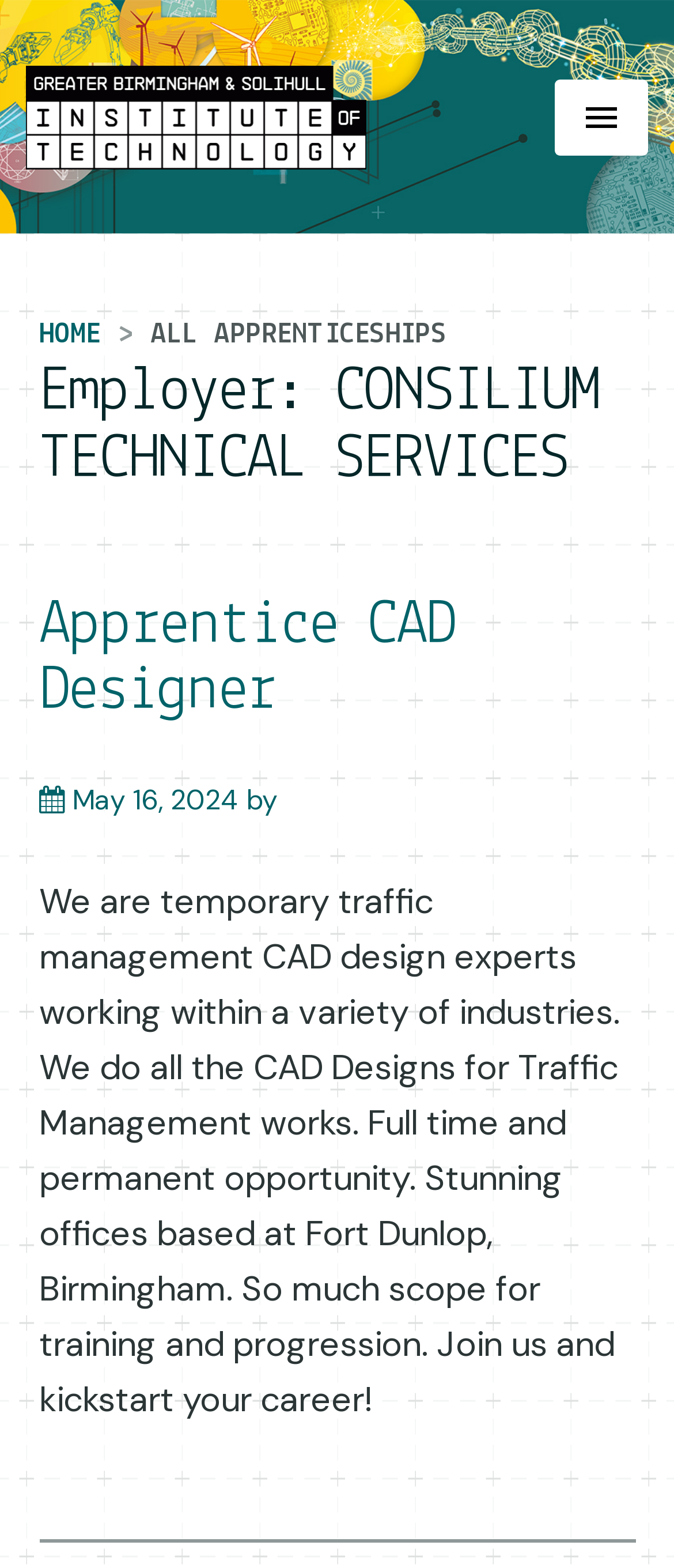Describe all the key features of the webpage in detail.

The webpage appears to be an archive page for CONSILIUM TECHNICAL SERVICES at the Greater Birmingham & Solihull Institute of Technology. At the top, there is a main navigation section that spans the entire width of the page, containing a heading and a link to the institute's homepage, accompanied by an image. To the right of this section is a toggle navigation button.

Below the main navigation, there is a breadcrumbs section that lists the navigation path, including links to the homepage and a page titled "ALL APPRENTICESHIPS". 

Following the breadcrumbs section is a header that displays the employer's name, CONSILIUM TECHNICAL SERVICES. Underneath this header is an article section that takes up most of the page's content area. The article section is divided into multiple parts, starting with a heading that reads "Apprentice CAD Designer", accompanied by a link to the same title. 

Below the heading, there is a section that displays the posting date, "May 16, 2024", preceded by the text "Posted on" and followed by the text "by". The main content of the article is a paragraph that describes the job opportunity, mentioning the company's expertise in temporary traffic management CAD design, the office location, and the potential for training and progression.